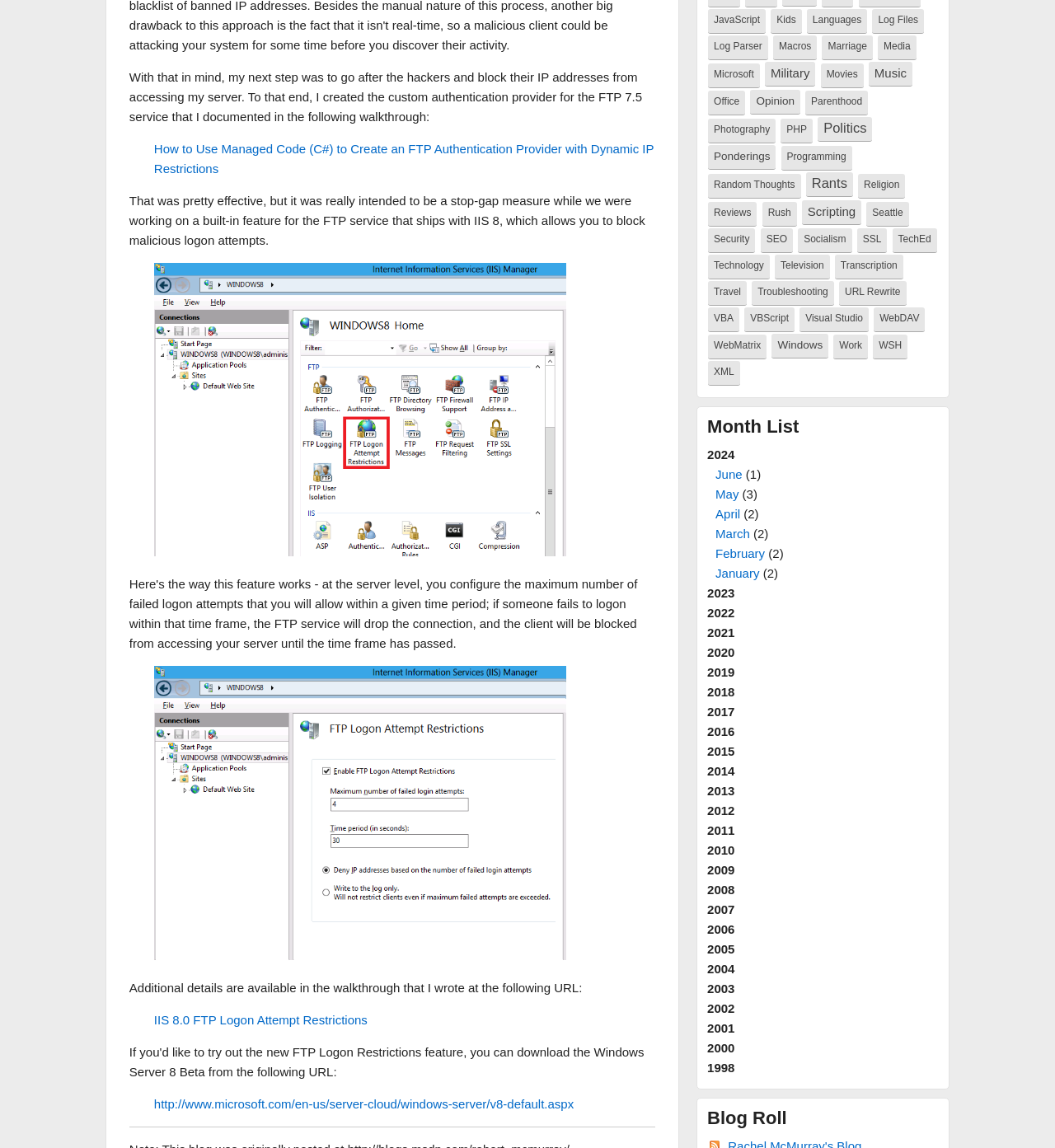Predict the bounding box coordinates for the UI element described as: "2000 October (1)". The coordinates should be four float numbers between 0 and 1, presented as [left, top, right, bottom].

[0.67, 0.905, 0.89, 0.922]